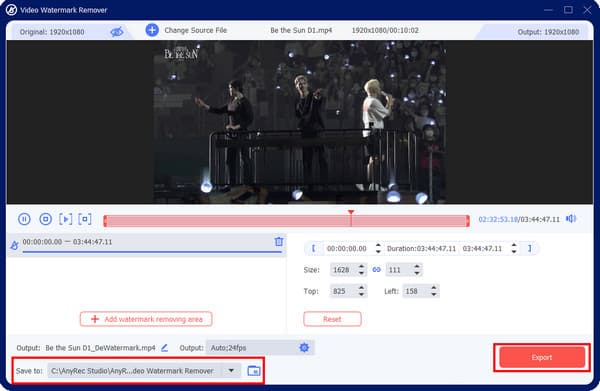Respond to the question below with a single word or phrase: Where will the exported video be saved?

In the specified directory path